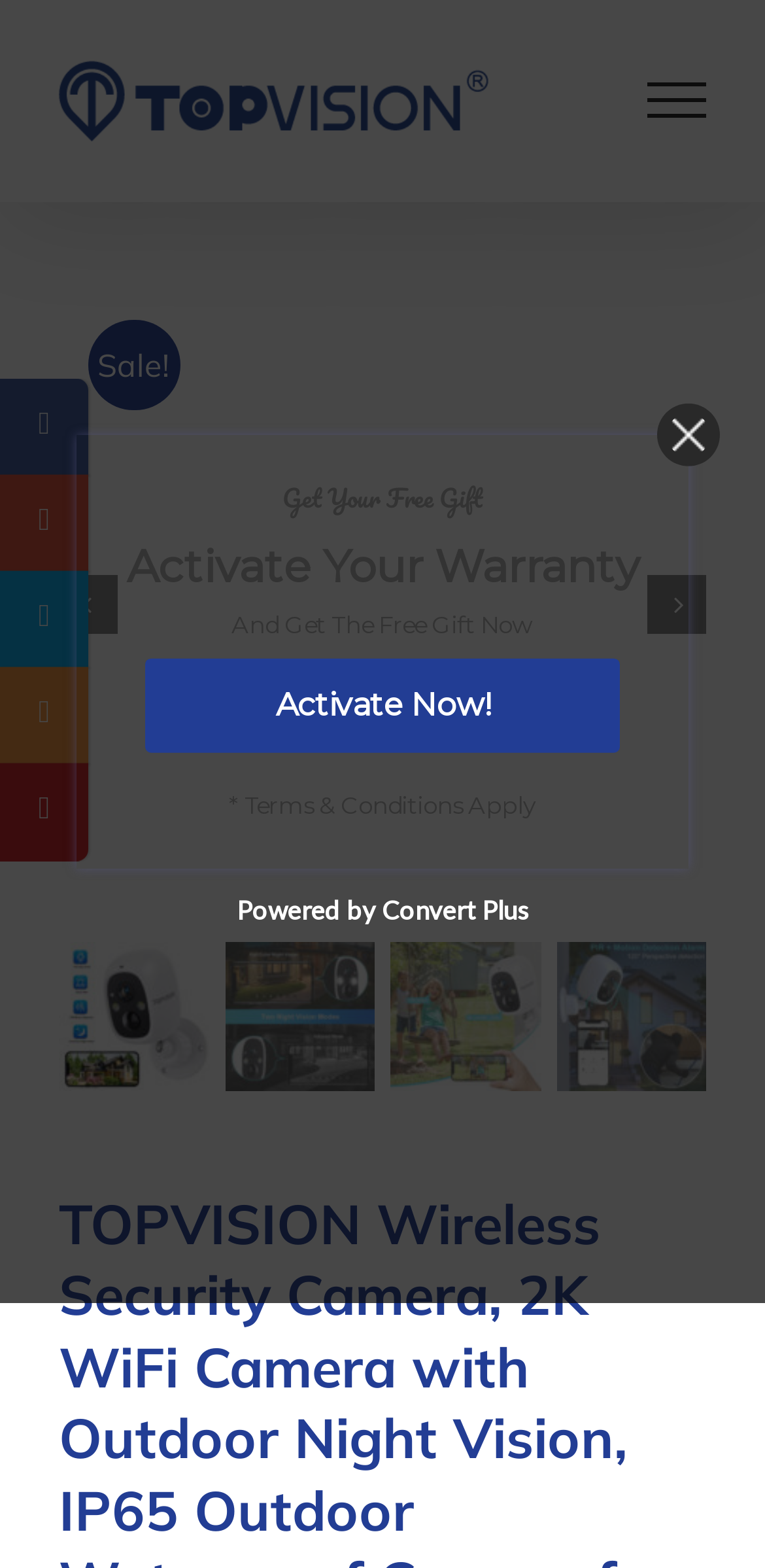Please study the image and answer the question comprehensively:
What is the call-to-action on the webpage?

The call-to-action on the webpage is 'Activate Now!' which is a prominent button that encourages users to take action, likely to activate their warranty and receive the free gift.